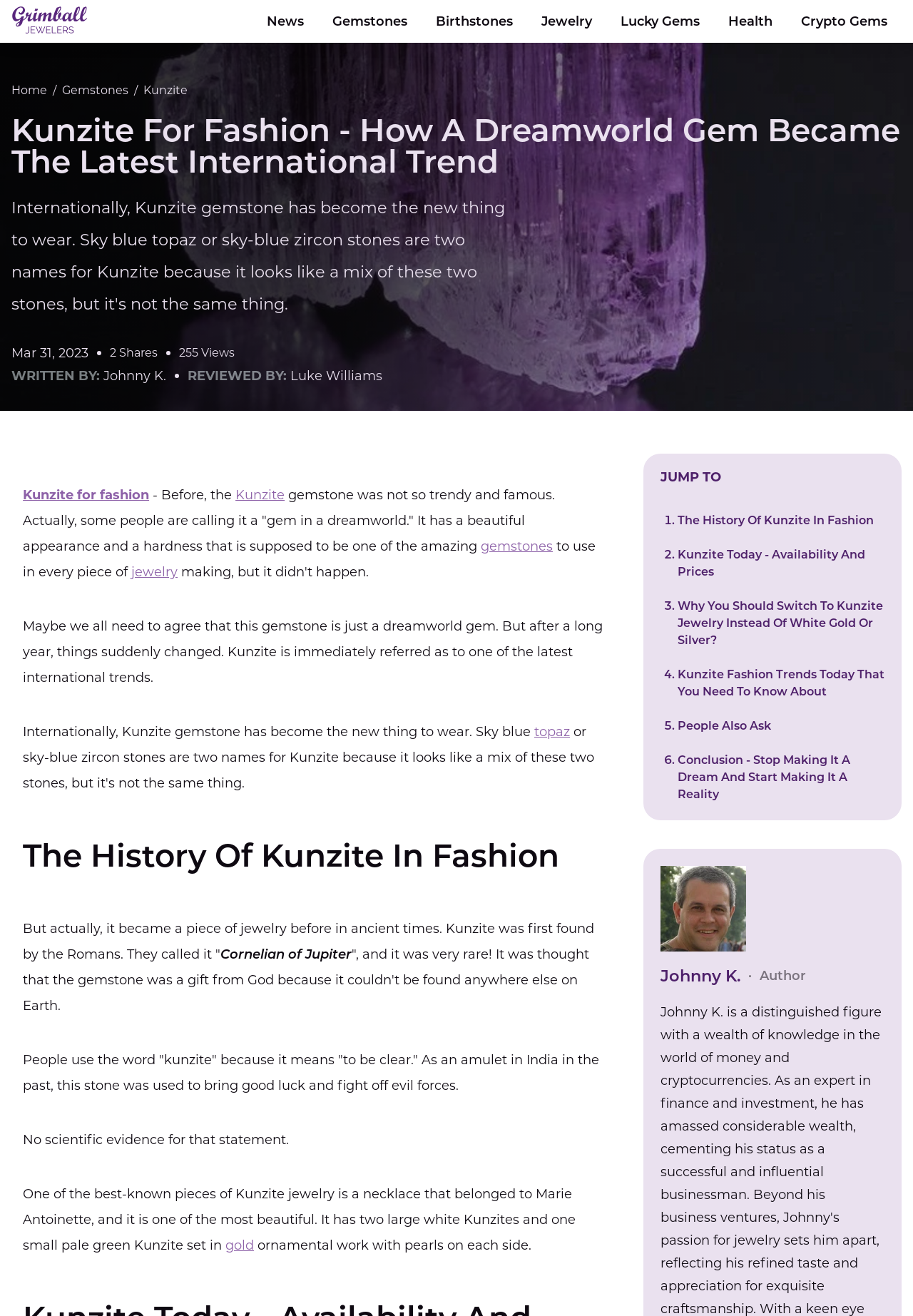Specify the bounding box coordinates of the region I need to click to perform the following instruction: "Learn about 'The History Of Kunzite In Fashion'". The coordinates must be four float numbers in the range of 0 to 1, i.e., [left, top, right, bottom].

[0.025, 0.635, 0.612, 0.664]